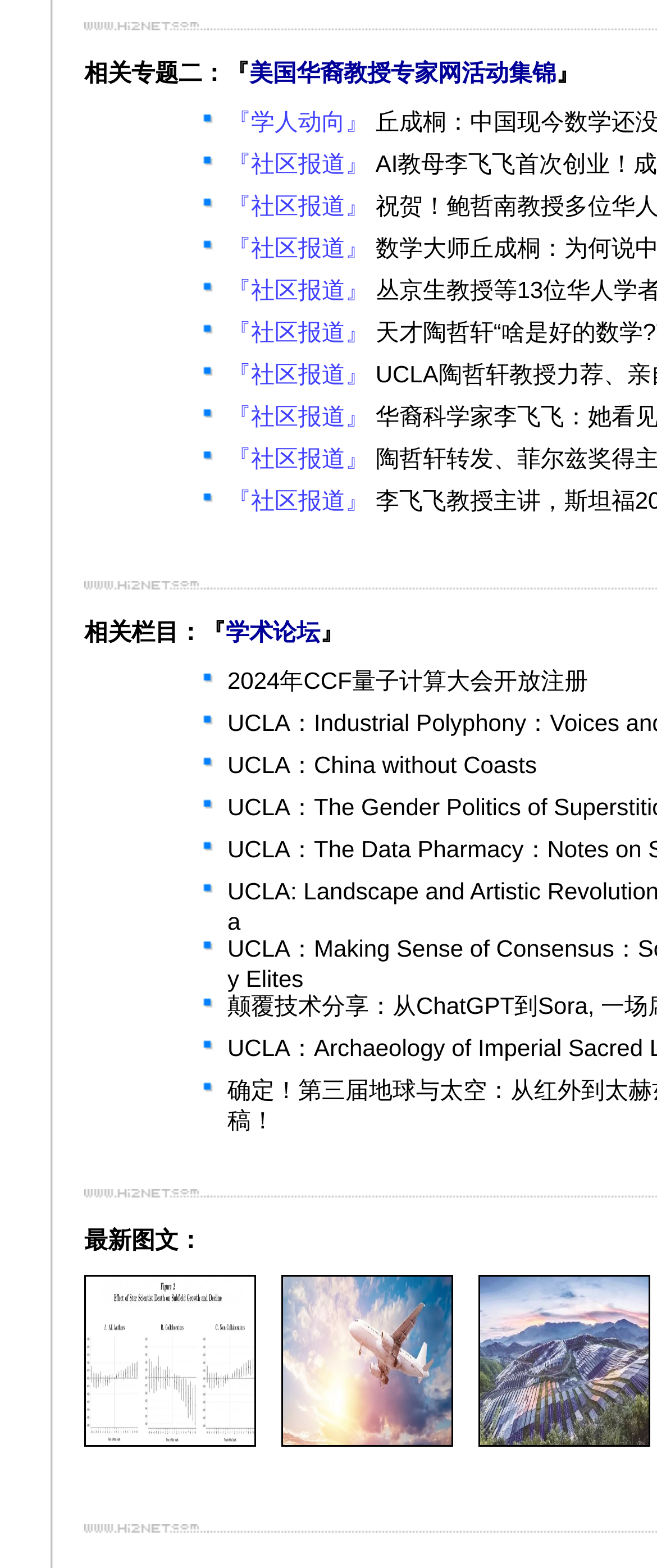What is the language of the webpage content? Refer to the image and provide a one-word or short phrase answer.

Chinese